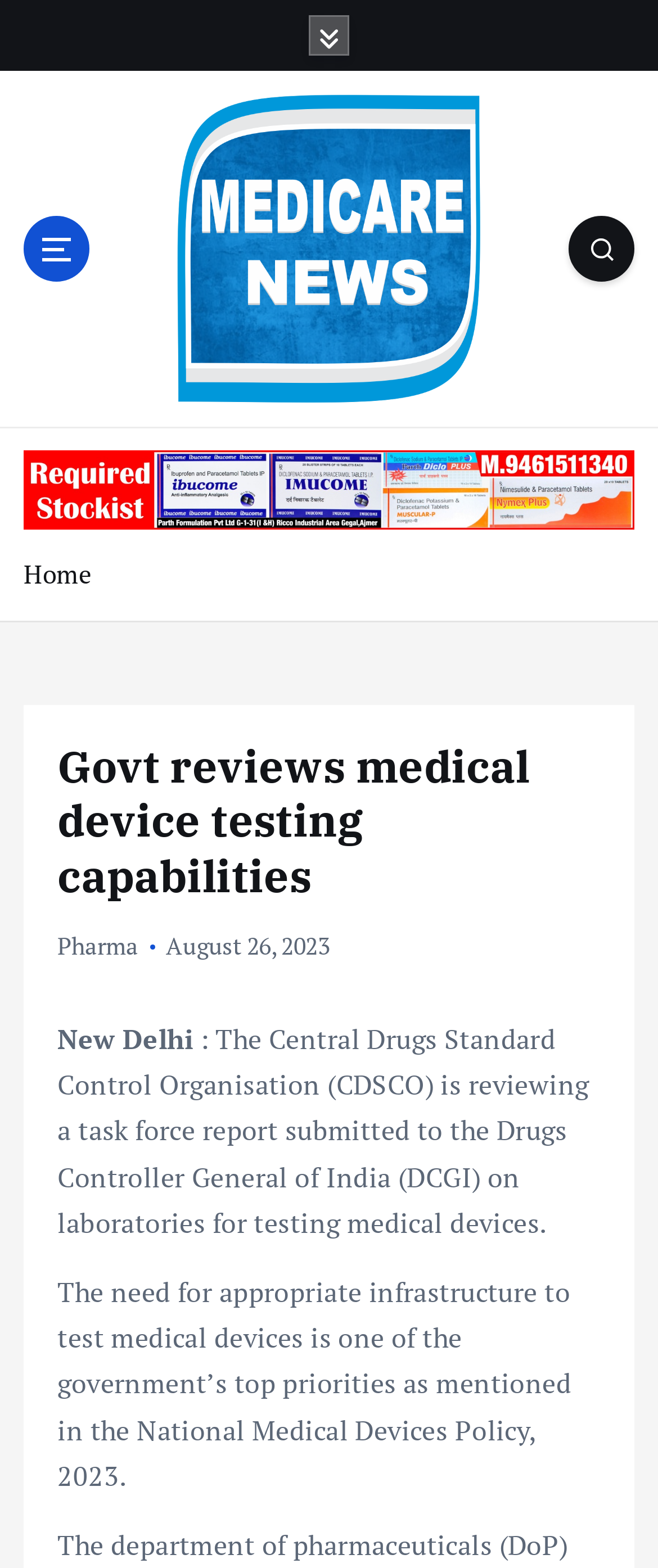Determine the bounding box coordinates for the UI element described. Format the coordinates as (top-left x, top-left y, bottom-right x, bottom-right y) and ensure all values are between 0 and 1. Element description: parent_node: Medicare News

[0.268, 0.061, 0.732, 0.257]